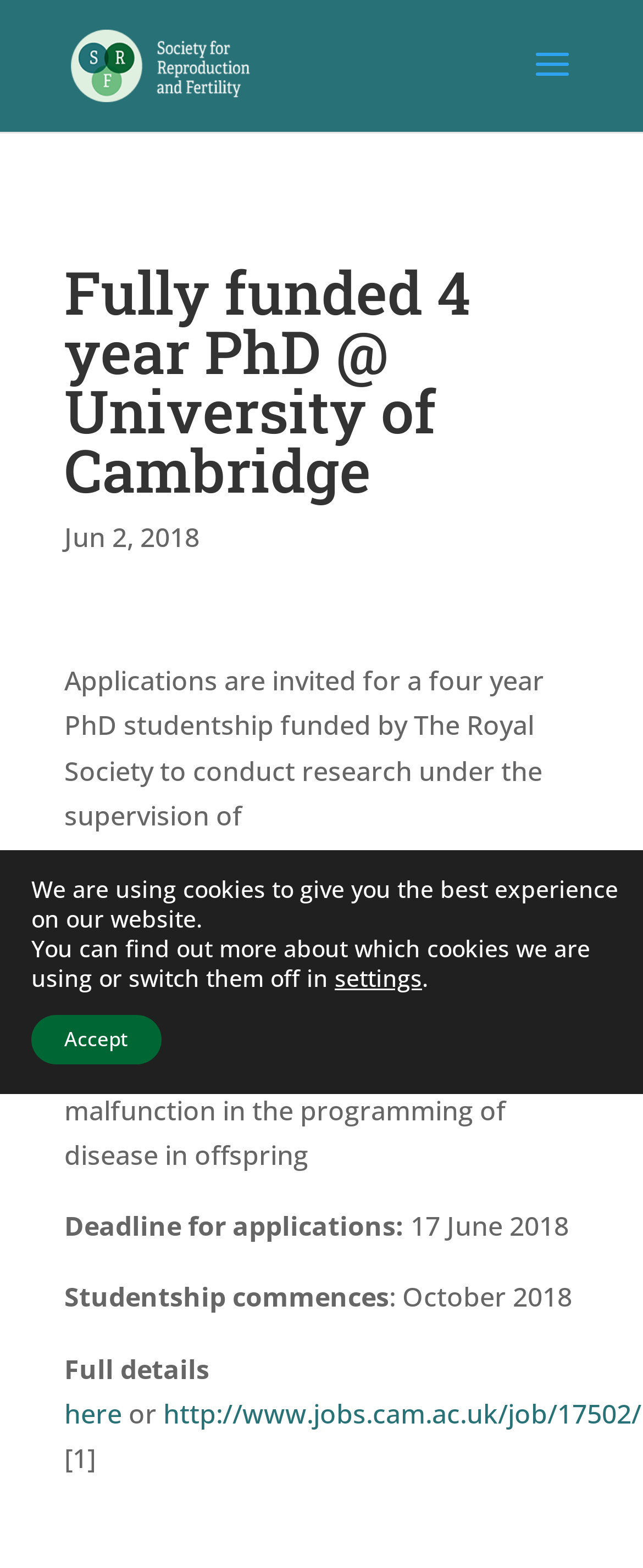When does the studentship commence?
Please give a detailed and elaborate answer to the question.

I found the start date of the studentship by looking at the text 'Studentship commences' and the corresponding date 'October 2018' which is located below the title of the PhD studentship.